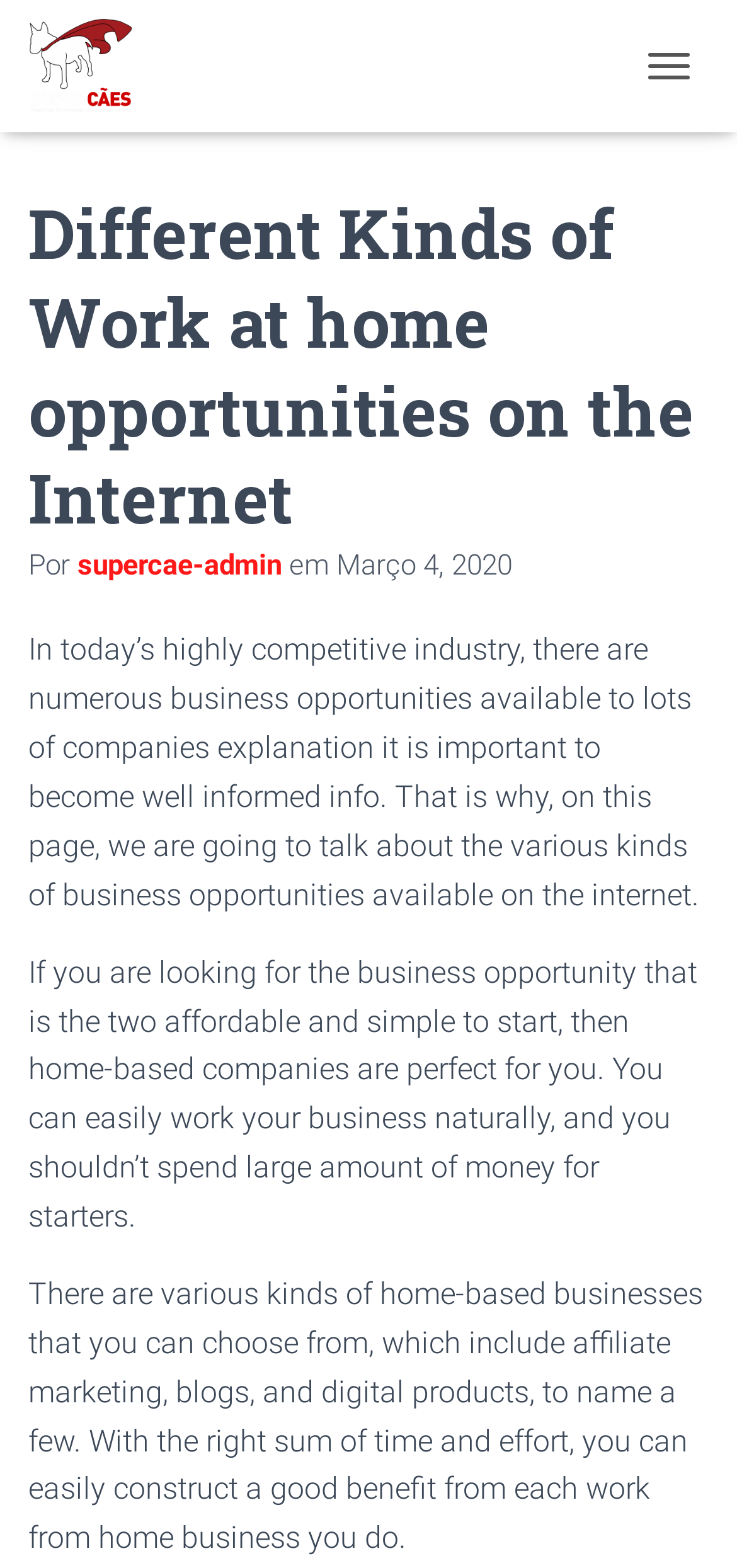Use a single word or phrase to respond to the question:
What is the name of the association on the webpage?

Associação Vimaranense Super Cães